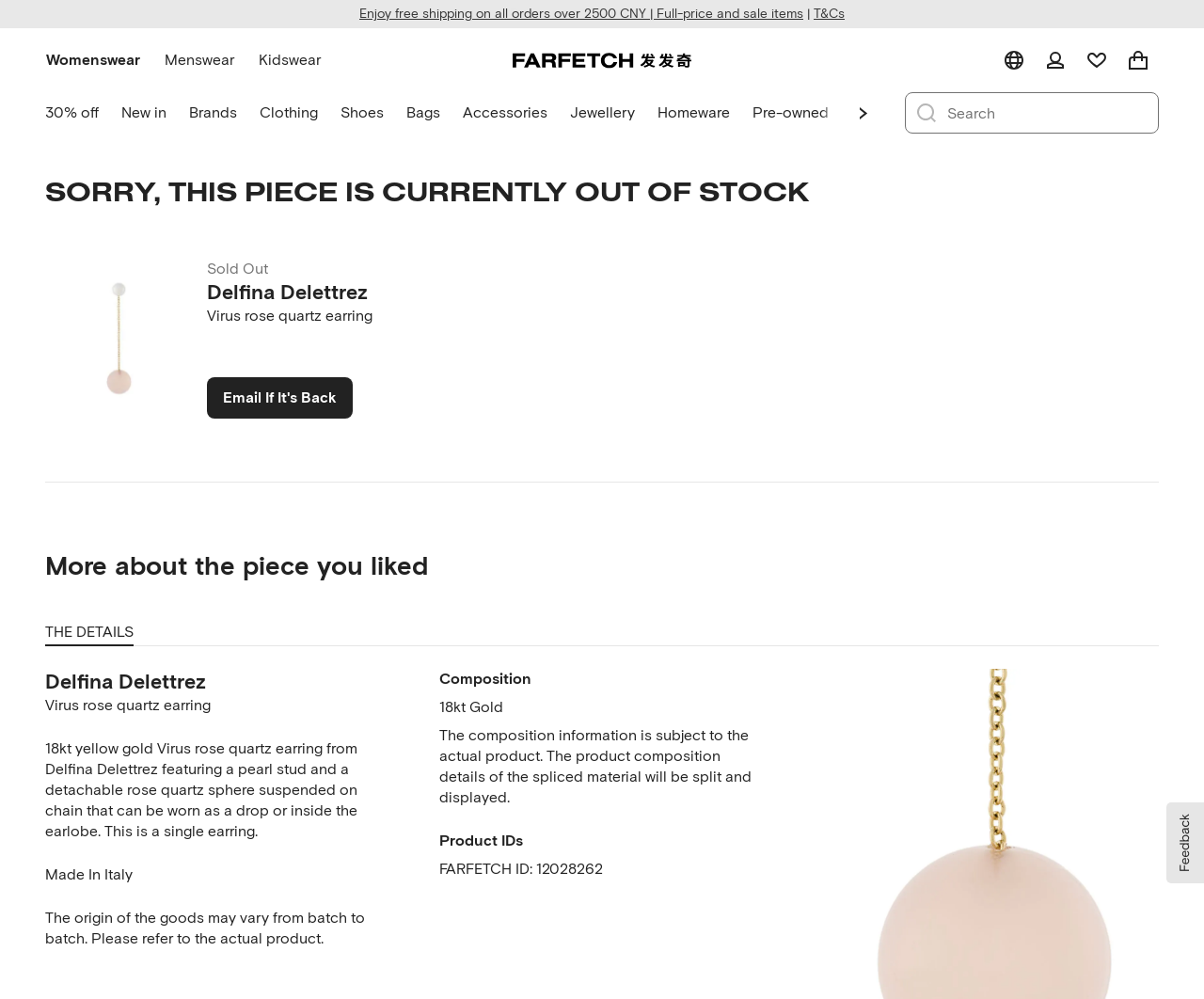Analyze the image and answer the question with as much detail as possible: 
What is the material of the earring?

I found the material of the earring by looking at the description '18kt yellow gold Virus rose quartz earring from Delfina Delettrez...' and the composition information '18kt Gold'.